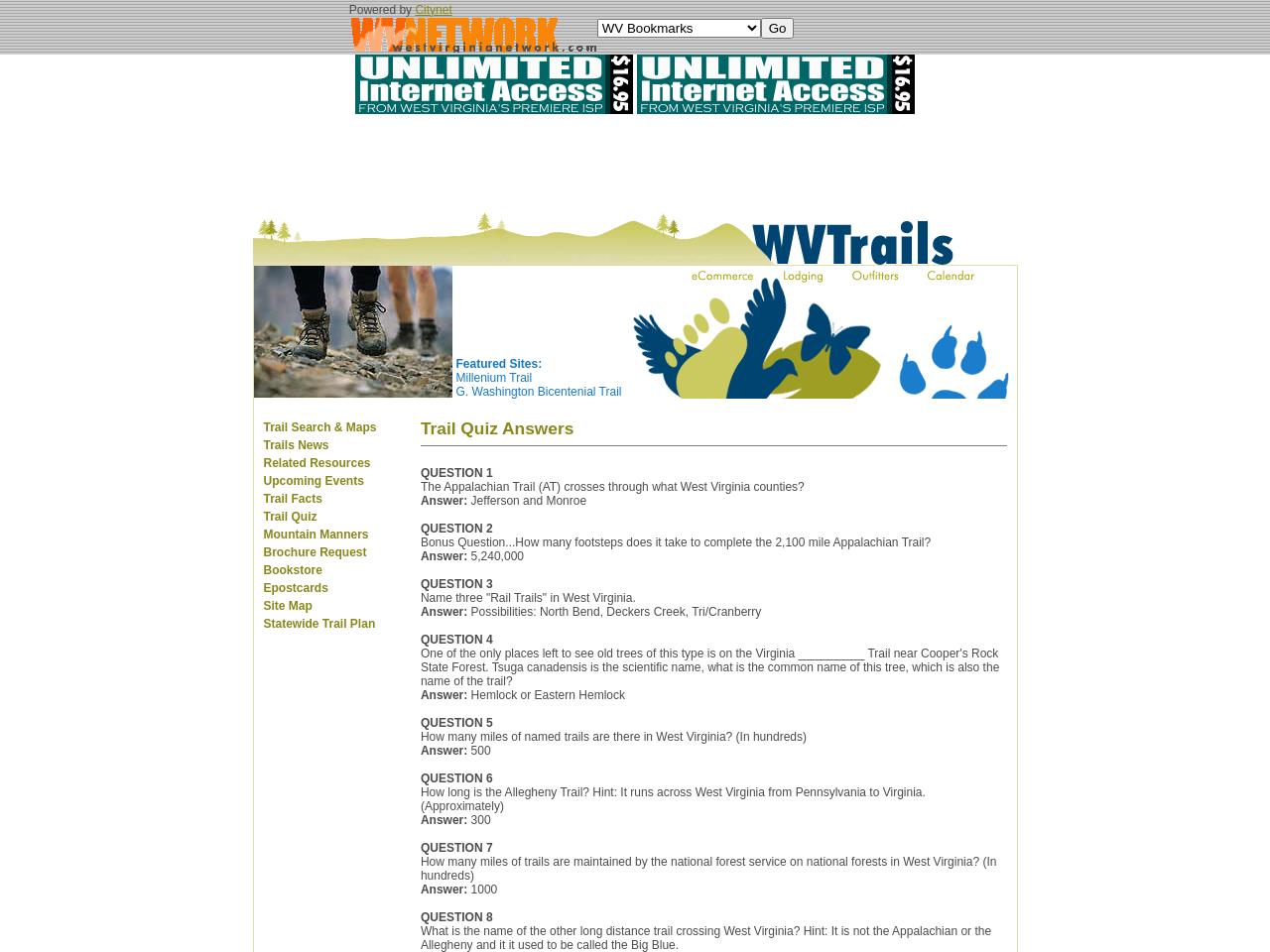Could you specify the bounding box coordinates for the clickable section to complete the following instruction: "Click the 'Citynet' link"?

[0.327, 0.003, 0.356, 0.017]